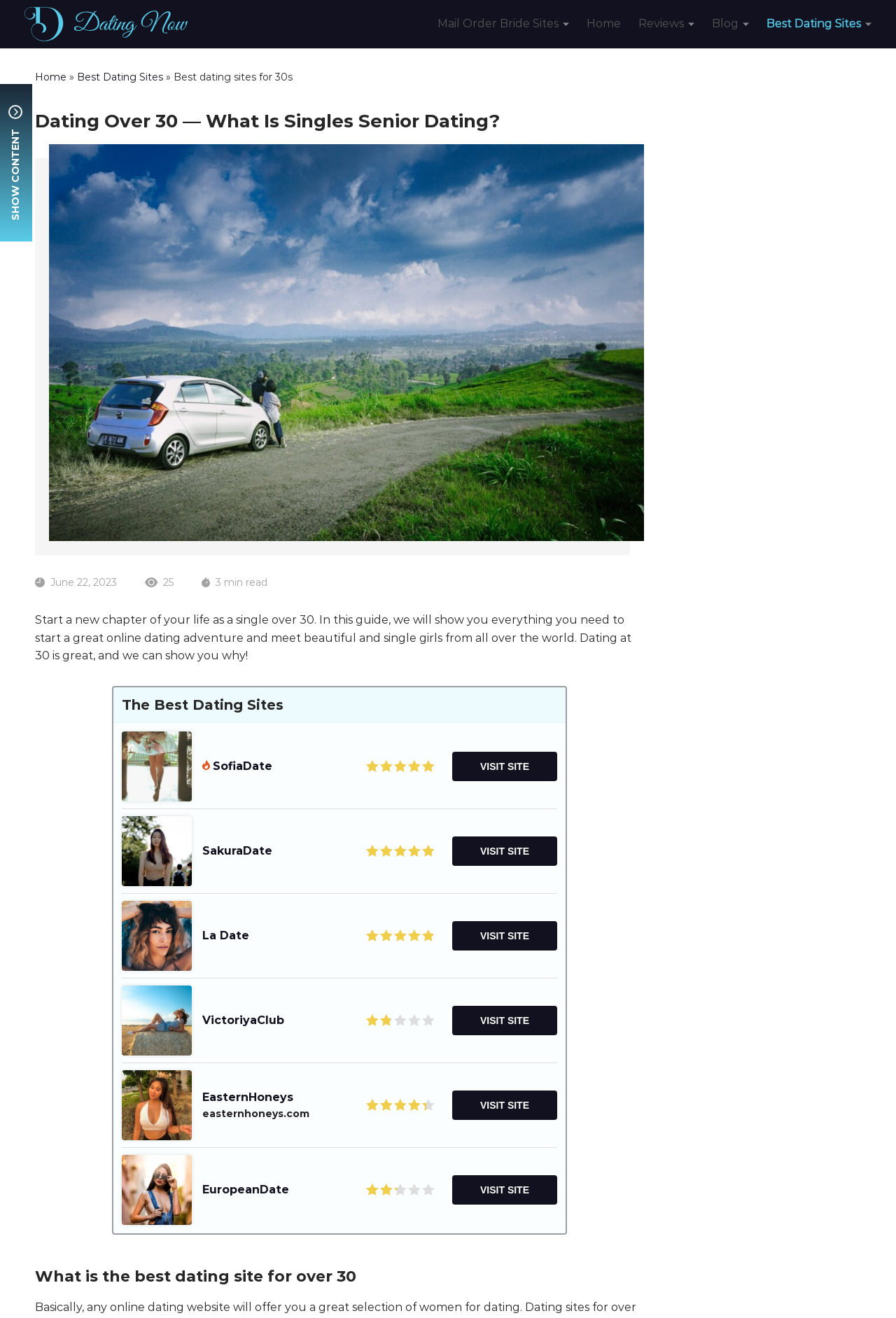Use a single word or phrase to answer the question:
What is the topic of the article on this page?

Dating over 30